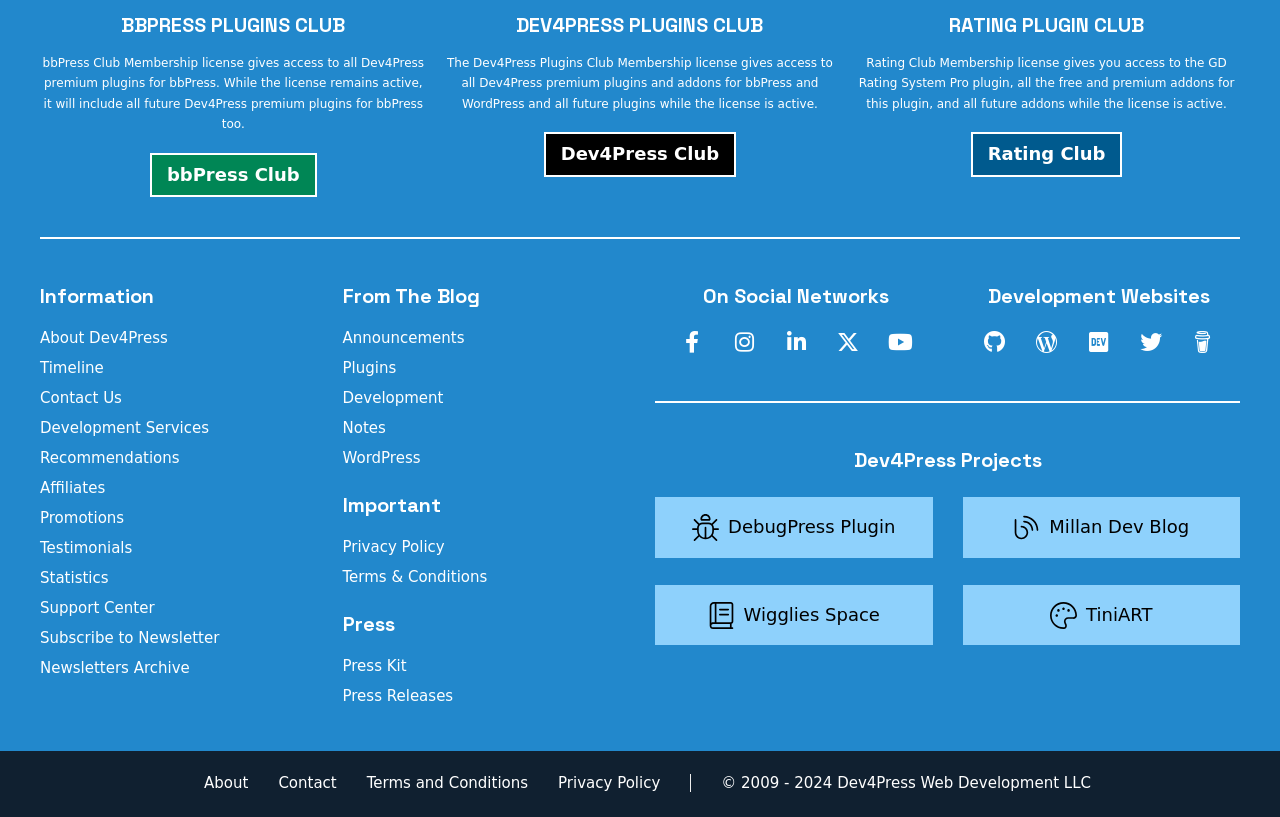Please provide a brief answer to the question using only one word or phrase: 
What is the name of the company that developed the plugins?

Dev4Press